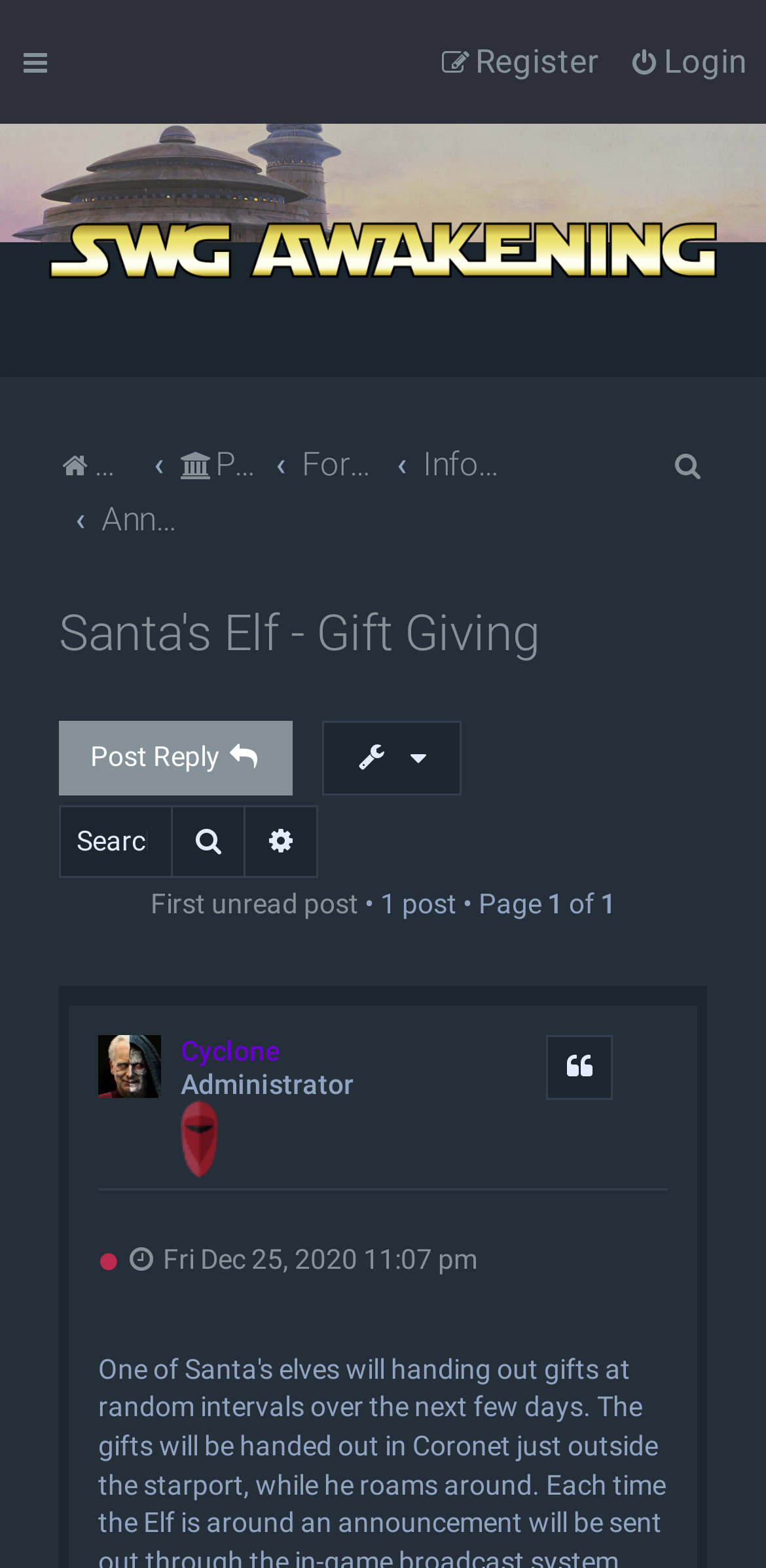Please reply with a single word or brief phrase to the question: 
What is the date and time of the post?

Fri Dec 25, 2020 11:07 pm